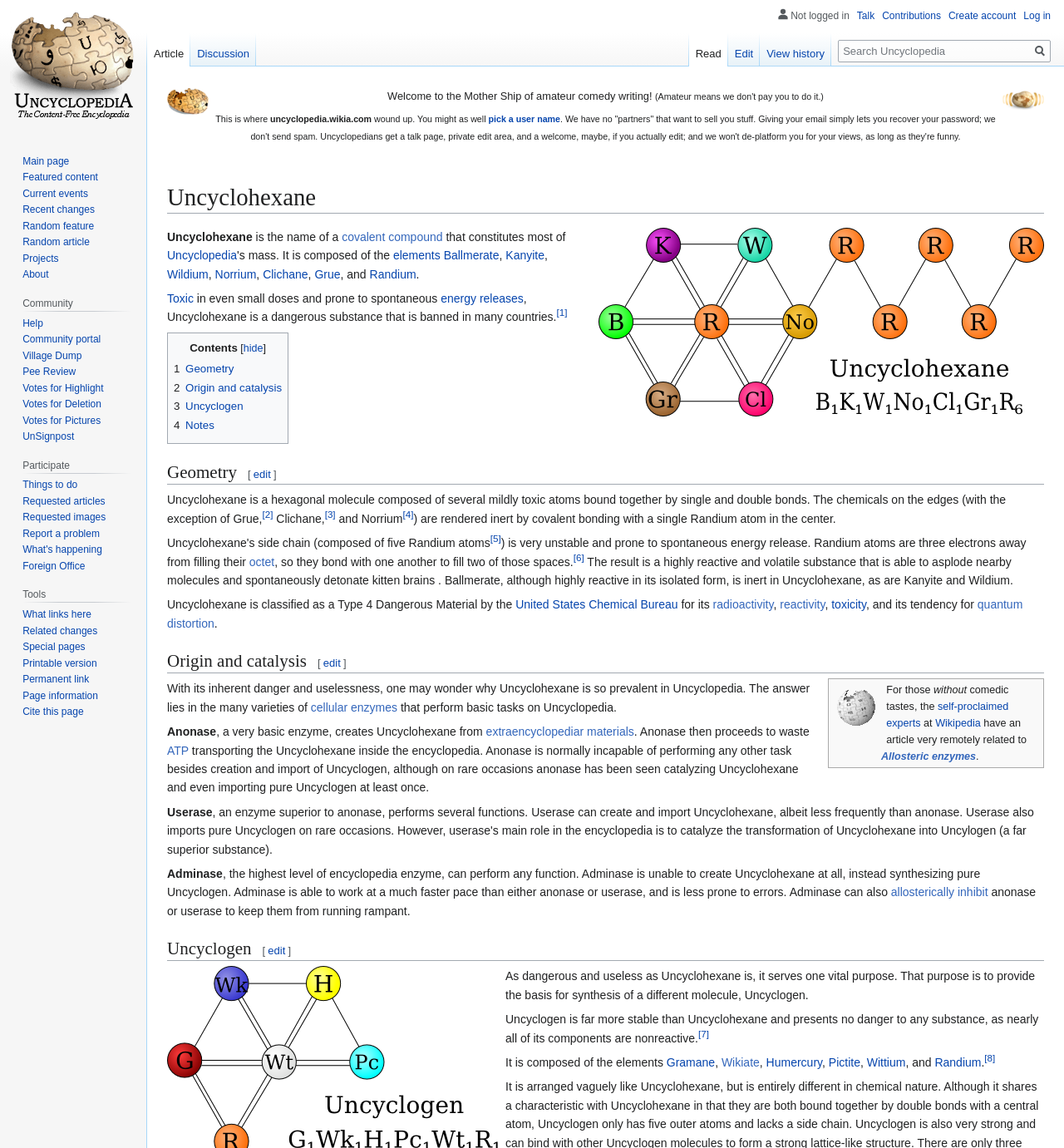What is the result of the bonding between Randium atoms?
Can you provide a detailed and comprehensive answer to the question?

According to the webpage, the bonding between Randium atoms results in a highly reactive and volatile substance that is able to asplode nearby molecules and spontaneously detonate kitten brains.